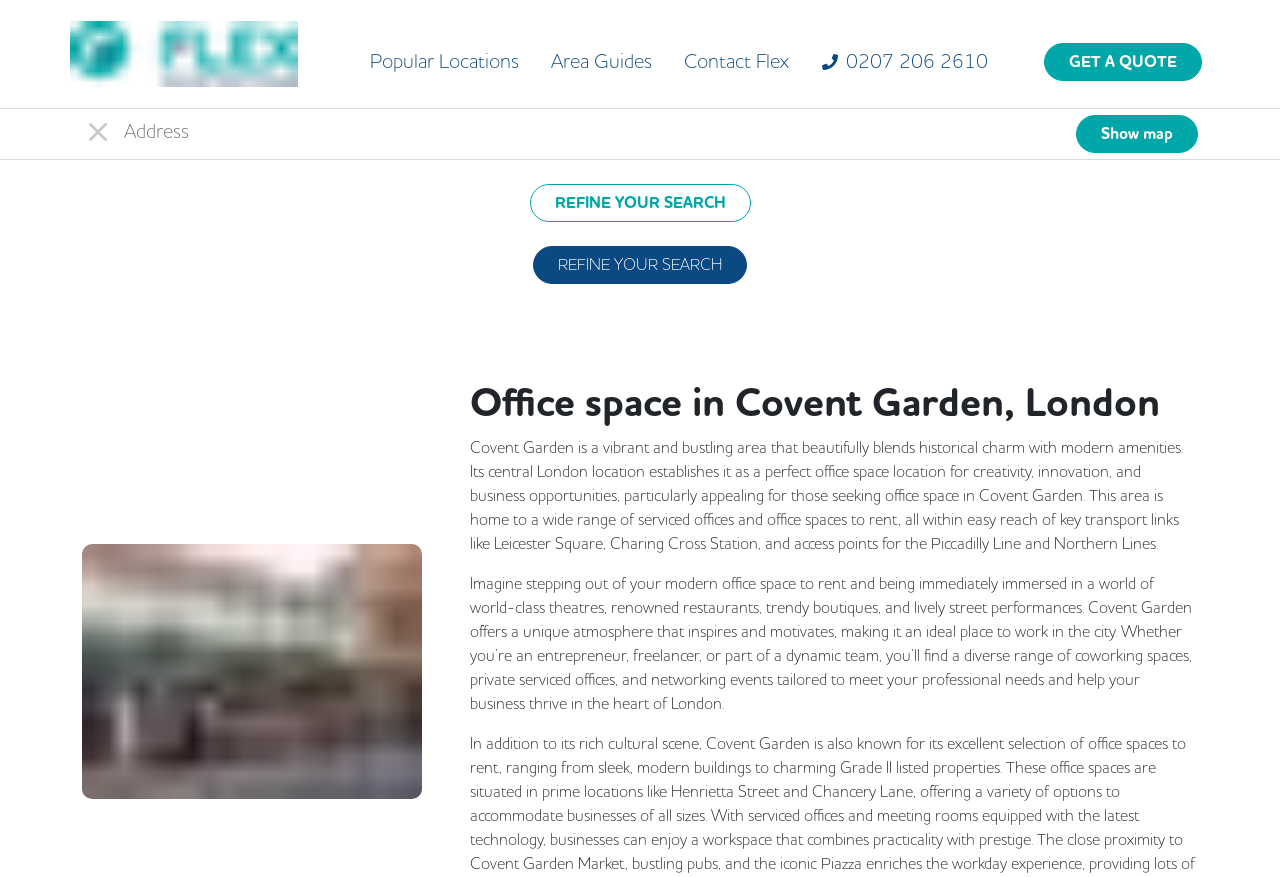Explain the webpage in detail, including its primary components.

The webpage is about finding office space in Covent Garden, London. At the top left, there is a Flex Master logo, a white logo on a dark background. Below the logo, there are four links: "Popular Locations", "Area Guides", "Contact Flex", and a phone number "0207 206 2610" with a small icon next to it. To the right of these links, there is a "GET A QUOTE" button.

Below these elements, there is a search bar with an "Address" label and a "Show map" button to its right. A horizontal separator line divides the top section from the rest of the page.

In the main content area, there is a large image of office space in Covent Garden, taking up about a quarter of the page. Above the image, there is a heading that reads "Office space in Covent Garden, London". Below the image, there are two paragraphs of text that describe the benefits of having an office space in Covent Garden, including its central location, modern amenities, and vibrant atmosphere. The text also highlights the variety of office spaces available, including serviced offices, coworking spaces, and private offices.

There are two "REFINE YOUR SEARCH" buttons, one above and one below the image, which are likely used to filter search results.